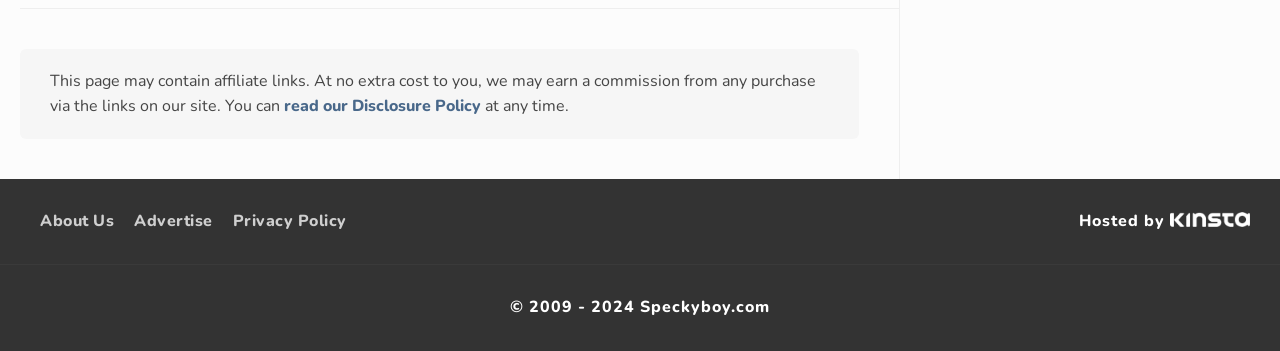Using the webpage screenshot and the element description Advertise, determine the bounding box coordinates. Specify the coordinates in the format (top-left x, top-left y, bottom-right x, bottom-right y) with values ranging from 0 to 1.

[0.105, 0.745, 0.166, 0.807]